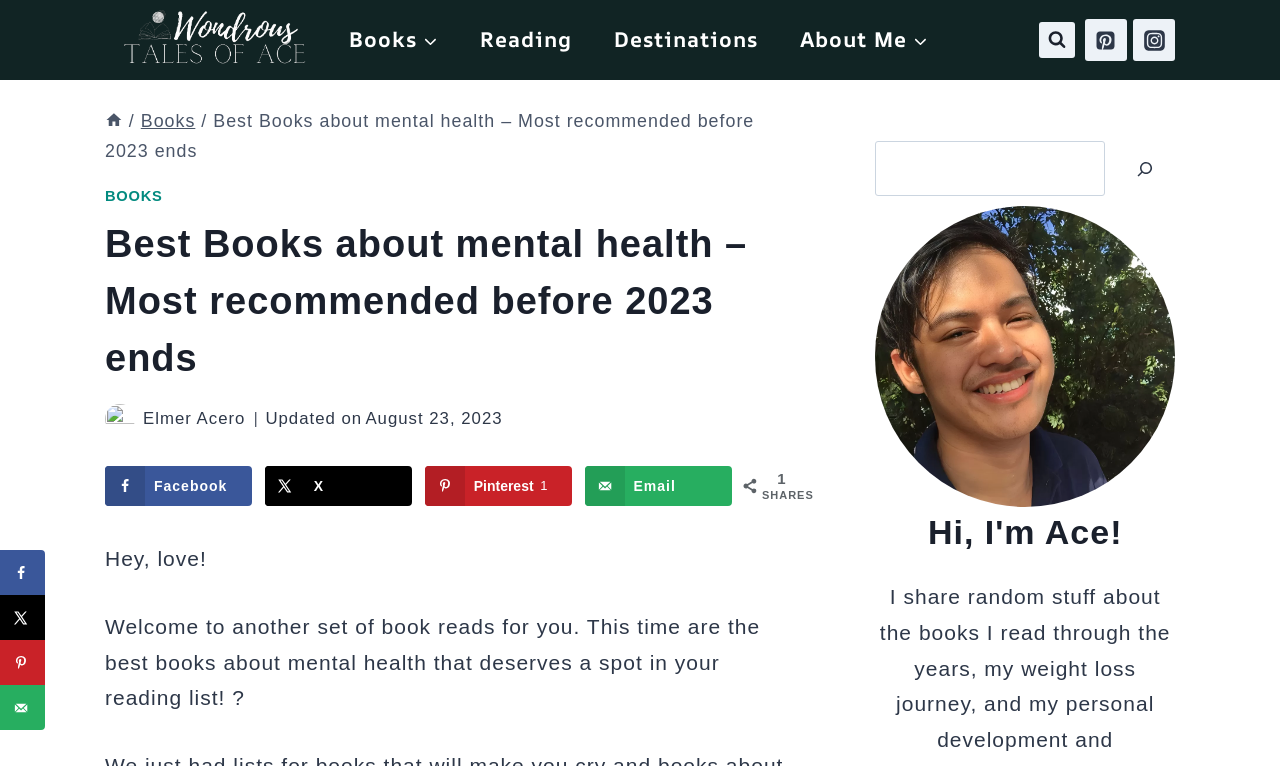Provide a one-word or short-phrase answer to the question:
How many navigation menu items are available?

5